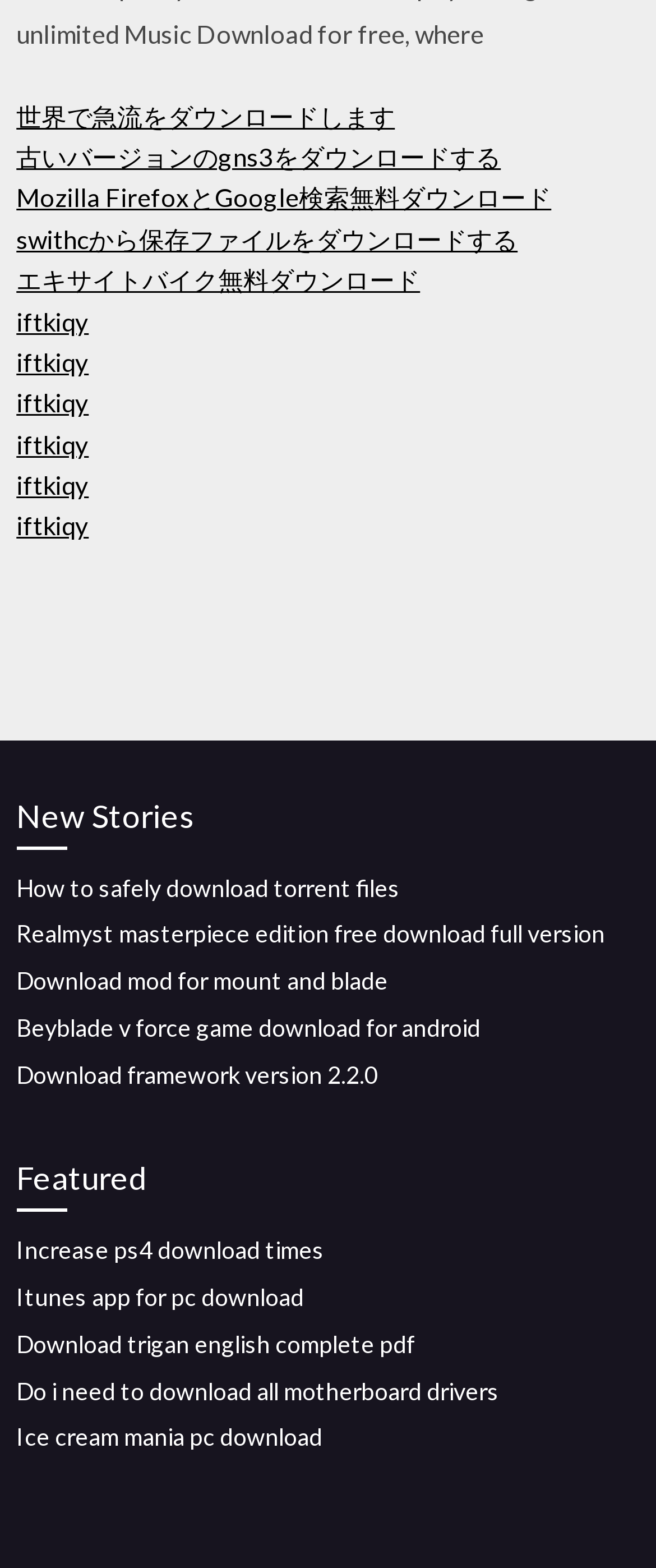Please reply to the following question with a single word or a short phrase:
How many download links are available?

12